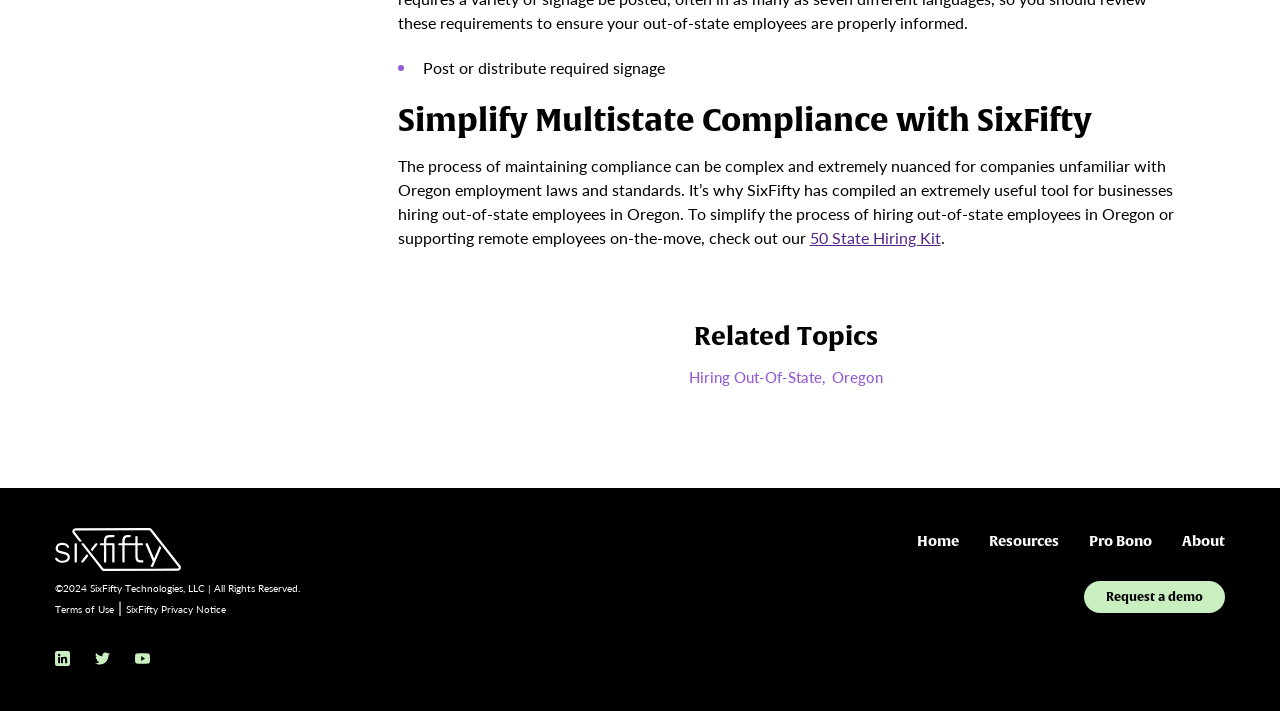Please provide a one-word or phrase answer to the question: 
What is the purpose of the 50 State Hiring Kit?

Simplify hiring out-of-state employees